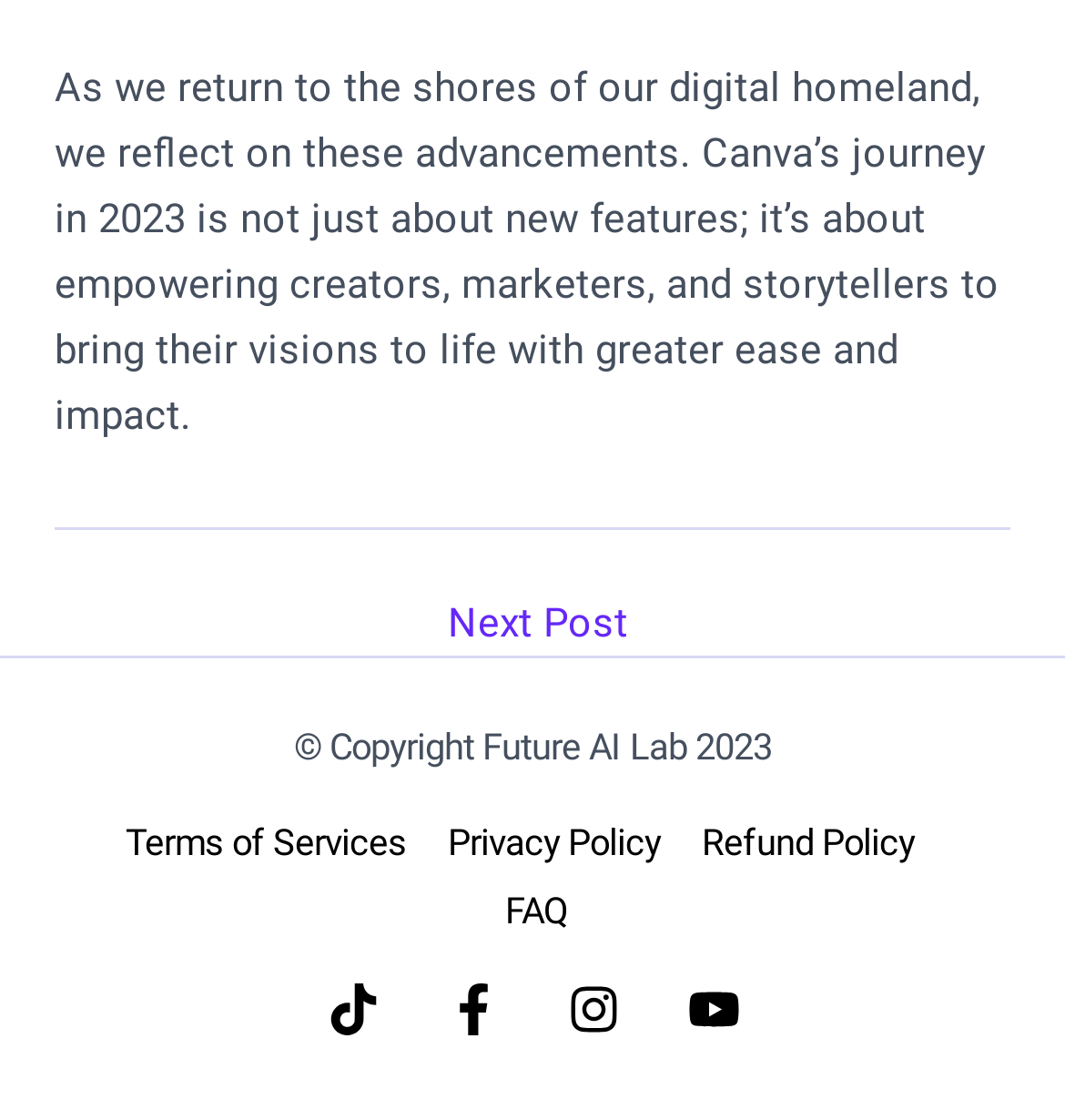Can you find the bounding box coordinates for the element to click on to achieve the instruction: "View Terms of Services"?

[0.118, 0.735, 0.382, 0.771]